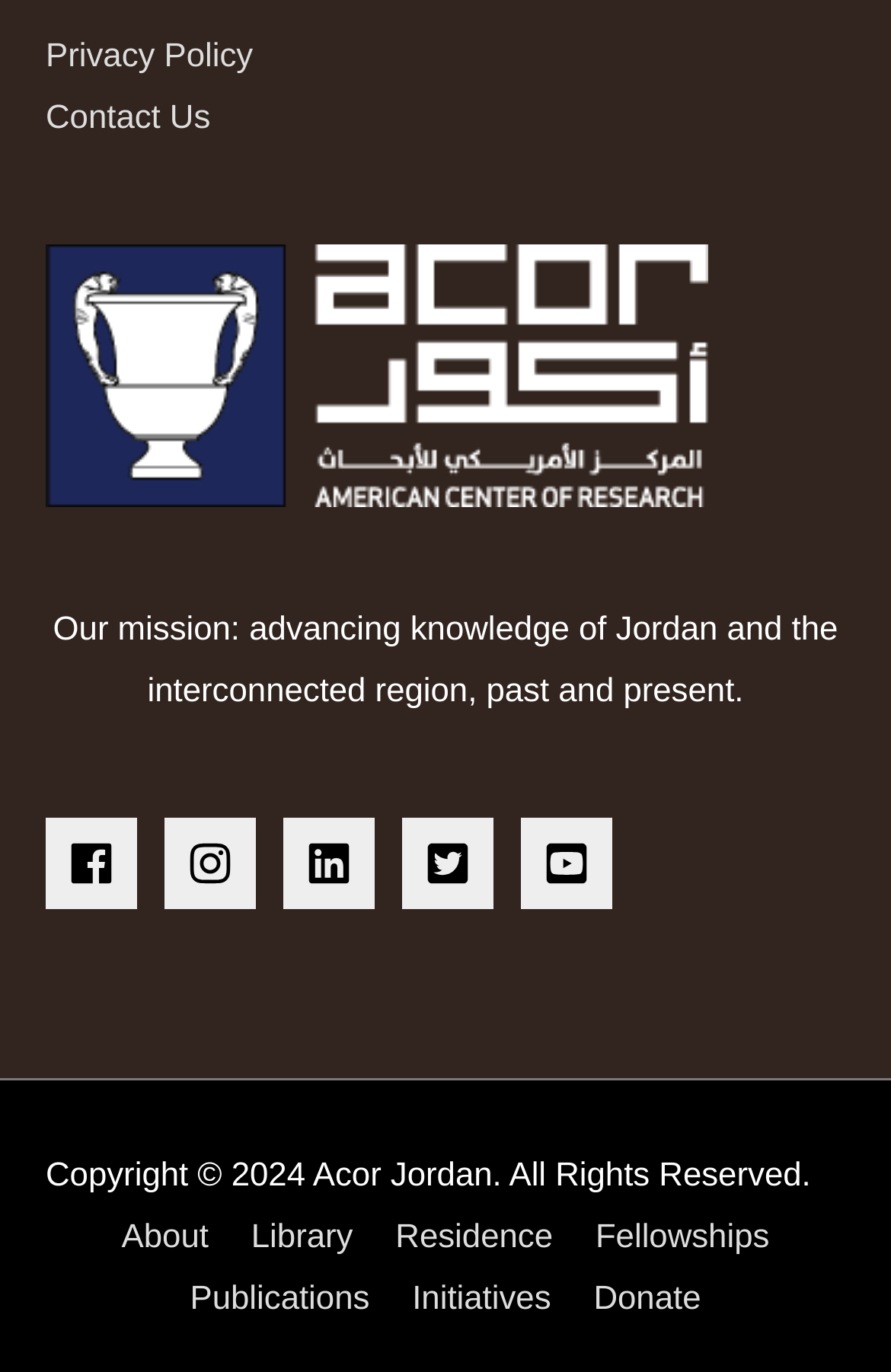What is the name of the organization?
Using the information from the image, give a concise answer in one word or a short phrase.

Acor Jordan